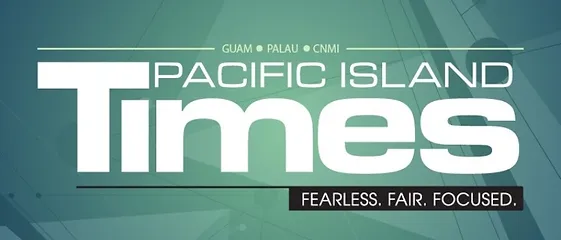Give an elaborate caption for the image.

The image features the logo of the "Pacific Island Times," a publication serving Guam, Palau, and the Commonwealth of the Northern Mariana Islands (CNMI). The logo prominently displays the magazine's name in bold, modern typography, emphasizing its commitment to quality journalism with the tagline "FEARLESS. FAIR. FOCUSED." This design captures the essence of a regional news outlet dedicated to providing insightful and balanced reporting on issues affecting the Pacific Islands. The background of the logo features a soft gradient, enhancing its contemporary appeal and reflecting the publication's aim to engage and inform its audience effectively.